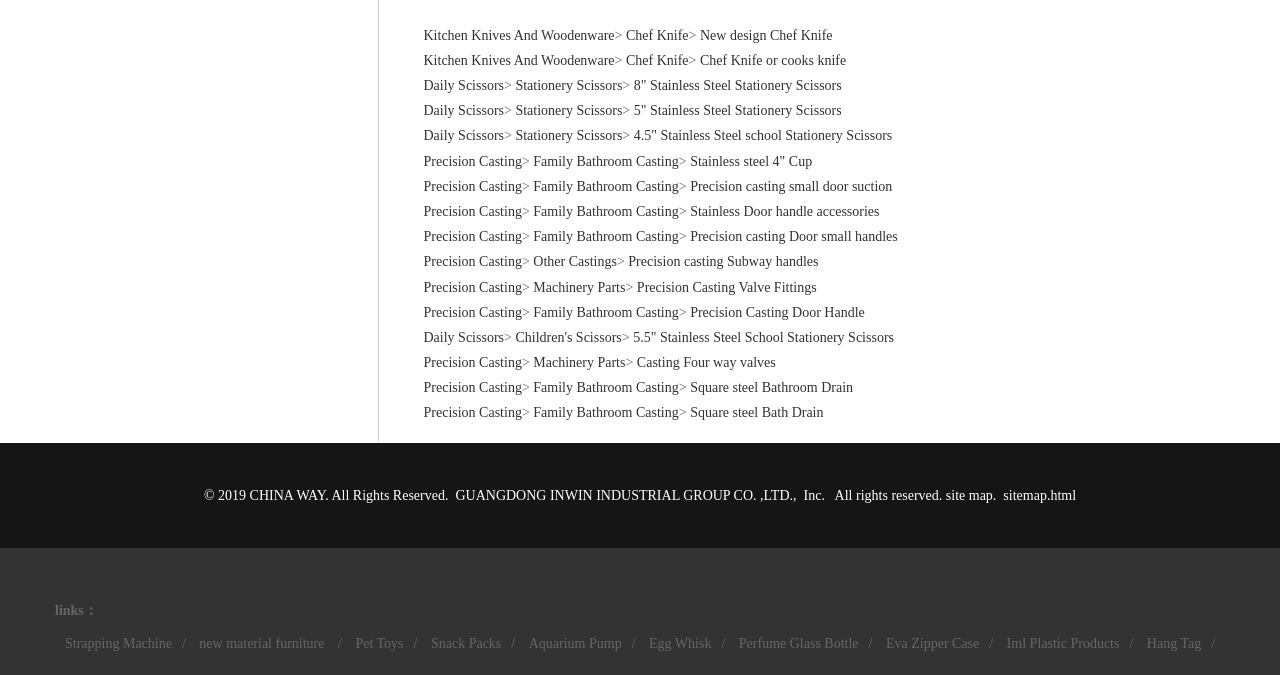Answer the question with a single word or phrase: 
How many links are listed under the 'Precision Casting' category?

Seven